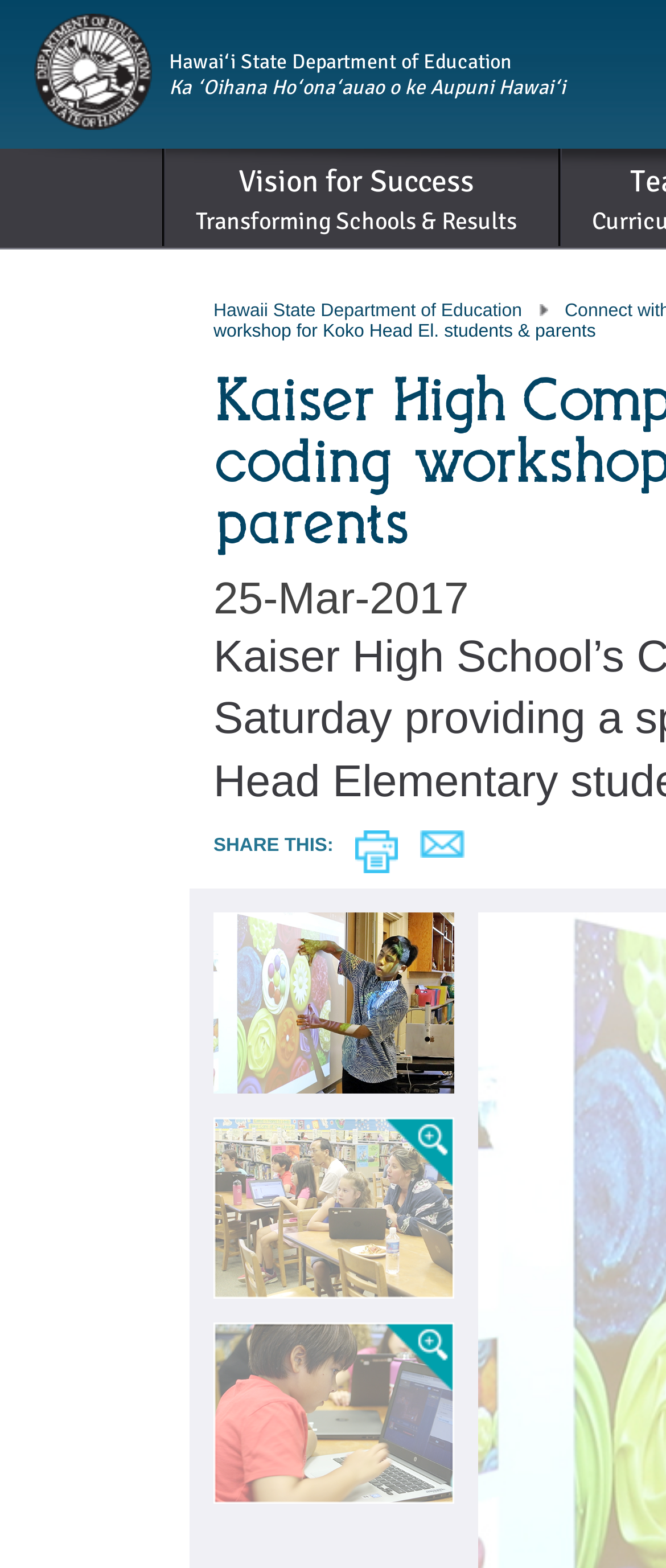Please give a short response to the question using one word or a phrase:
What is the date mentioned on the webpage?

25-Mar-2017